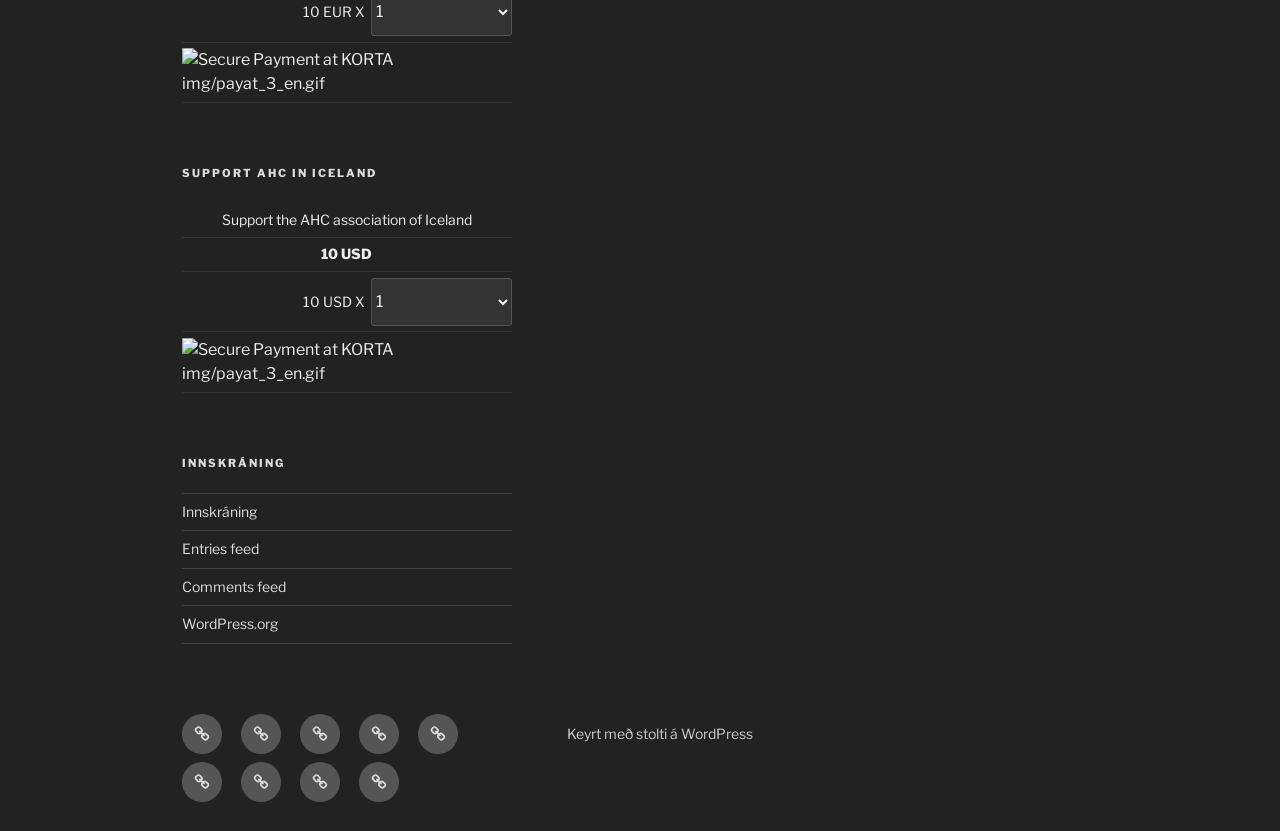Based on the image, provide a detailed response to the question:
What is the purpose of the 'Secure Payment at KORTA' button?

The 'Secure Payment at KORTA' button is located in a section with a heading 'SUPPORT AHC IN ICELAND' and a table with options to select a donation amount, indicating that the button is used to make a secure payment for a donation to the AHC association of Iceland.